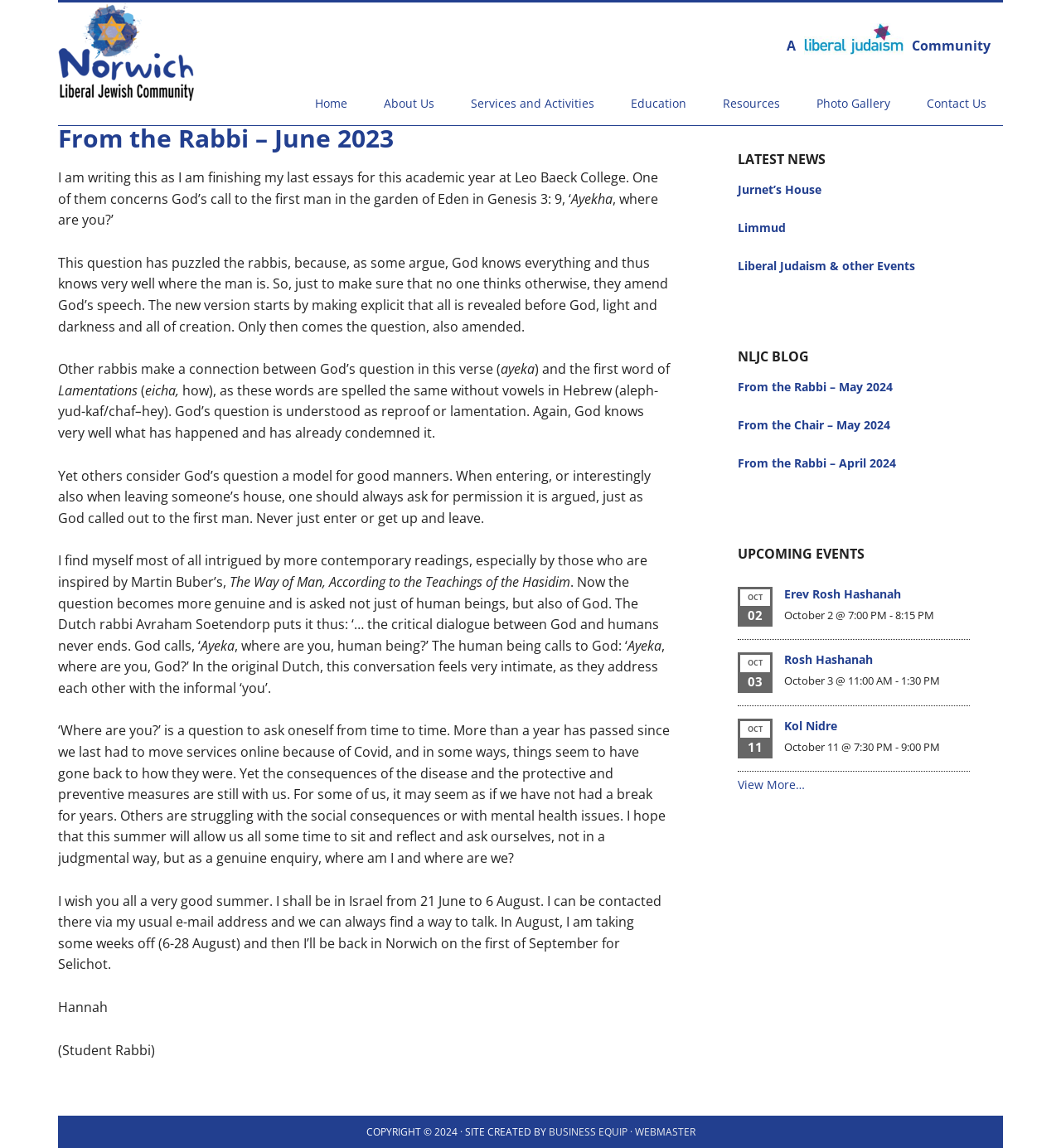Using the element description provided, determine the bounding box coordinates in the format (top-left x, top-left y, bottom-right x, bottom-right y). Ensure that all values are floating point numbers between 0 and 1. Element description: Education

[0.579, 0.071, 0.662, 0.109]